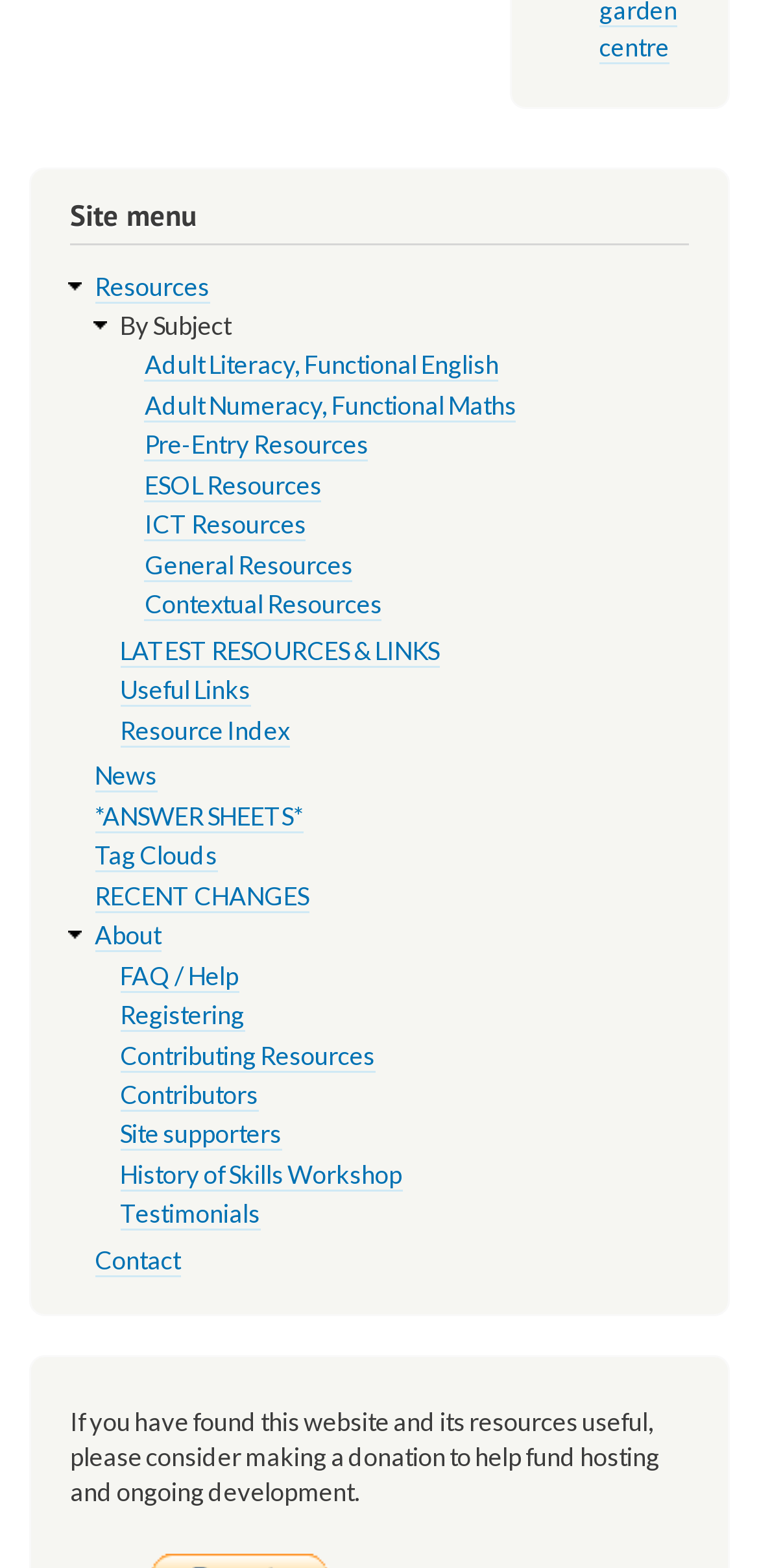Identify the bounding box coordinates for the region to click in order to carry out this instruction: "Click on Resources". Provide the coordinates using four float numbers between 0 and 1, formatted as [left, top, right, bottom].

[0.125, 0.172, 0.276, 0.193]